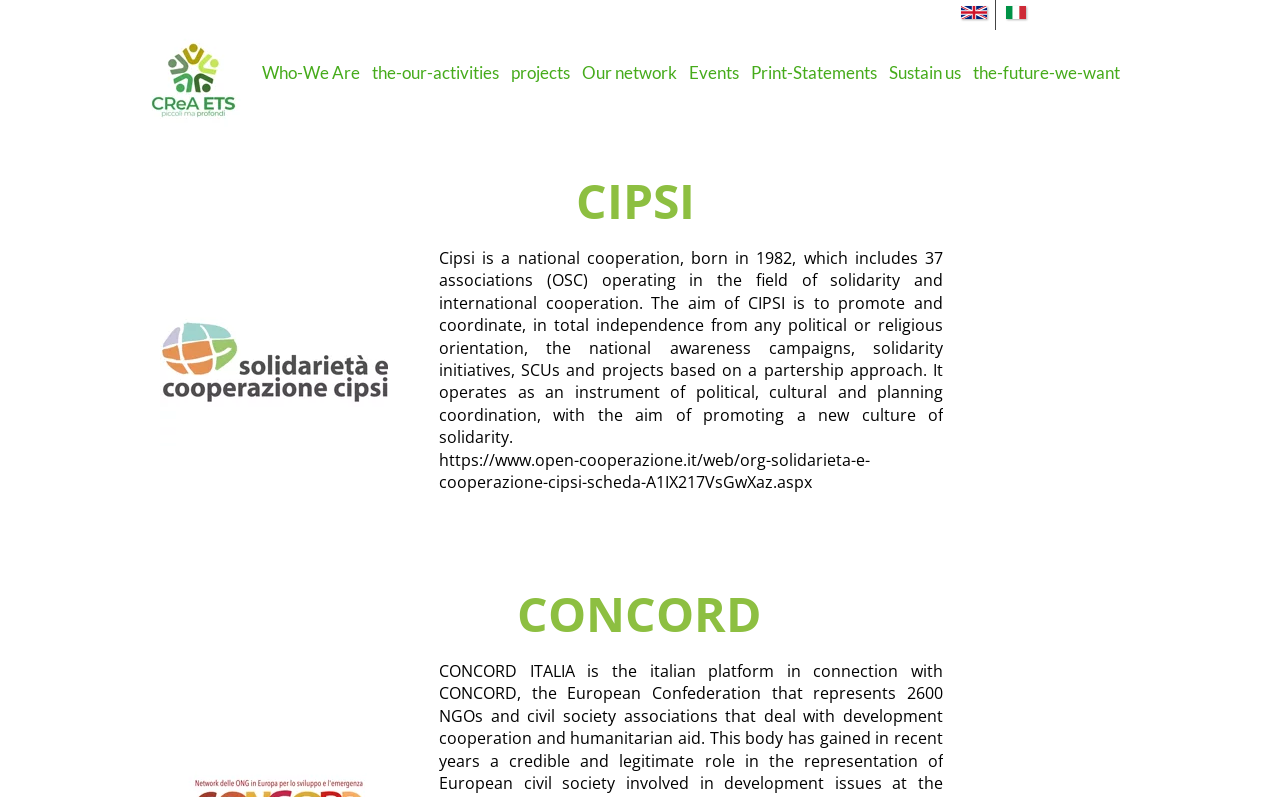Determine the bounding box for the UI element described here: "the-future-we-want".

[0.76, 0.066, 0.875, 0.117]